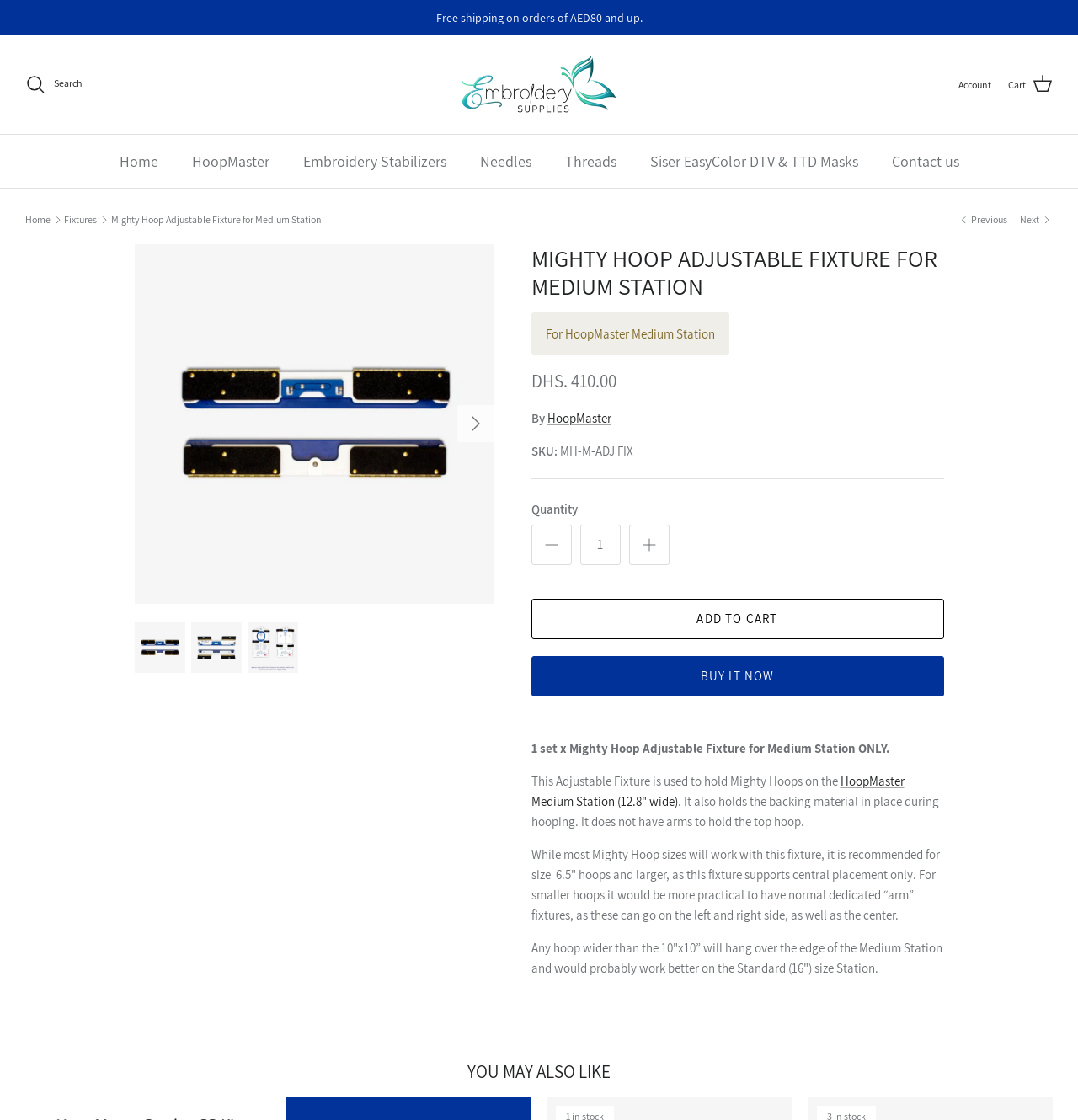Use a single word or phrase to answer the question:
What is the SKU of the product?

MH-M-ADJ FIX